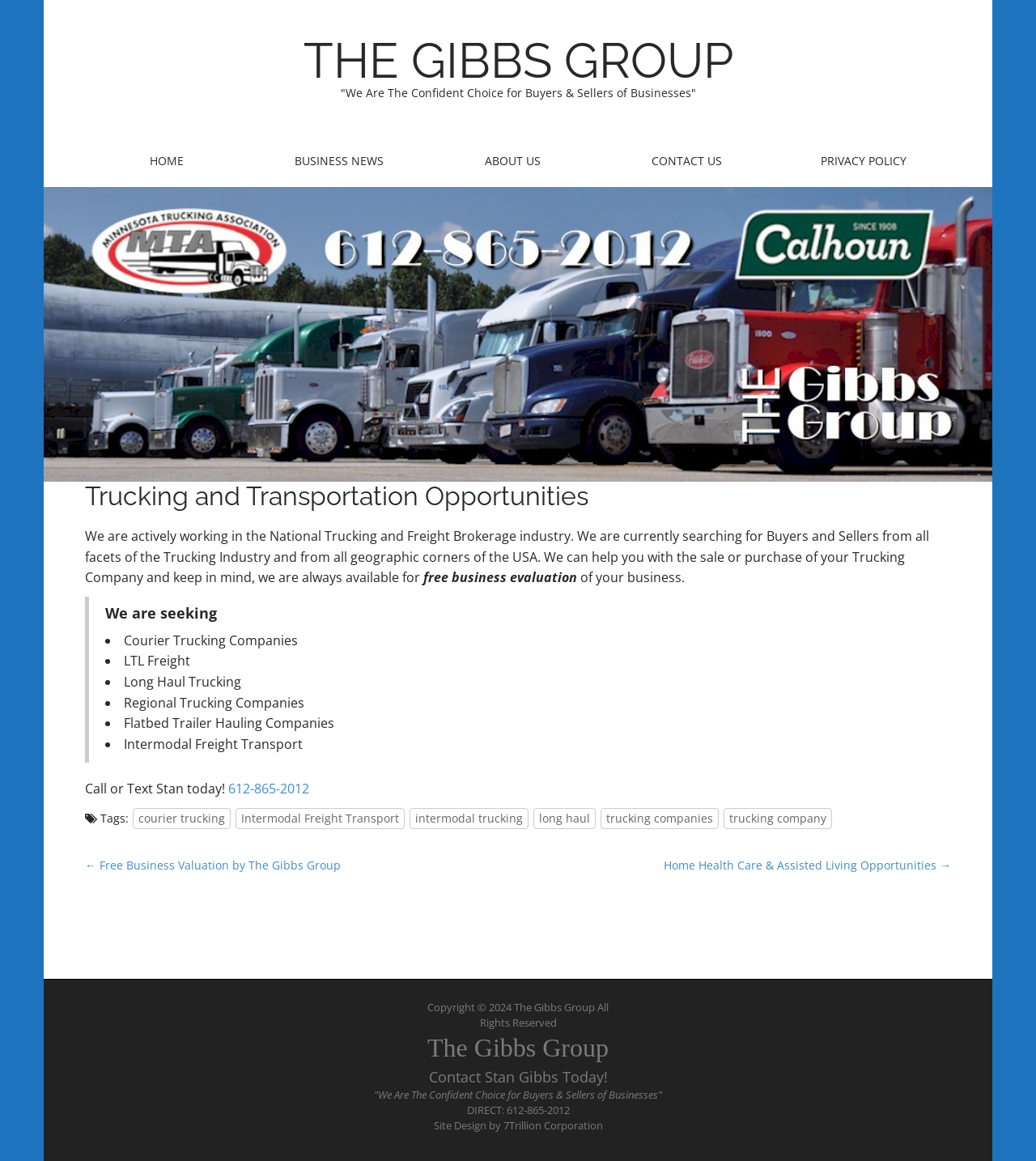What types of trucking companies is the website seeking?
Based on the image, answer the question with as much detail as possible.

The website is seeking various types of trucking companies, including Courier, LTL Freight, Long Haul, Regional, Flatbed Trailer Hauling, and Intermodal Freight Transport, as listed in the blockquote element with StaticText elements containing these types.